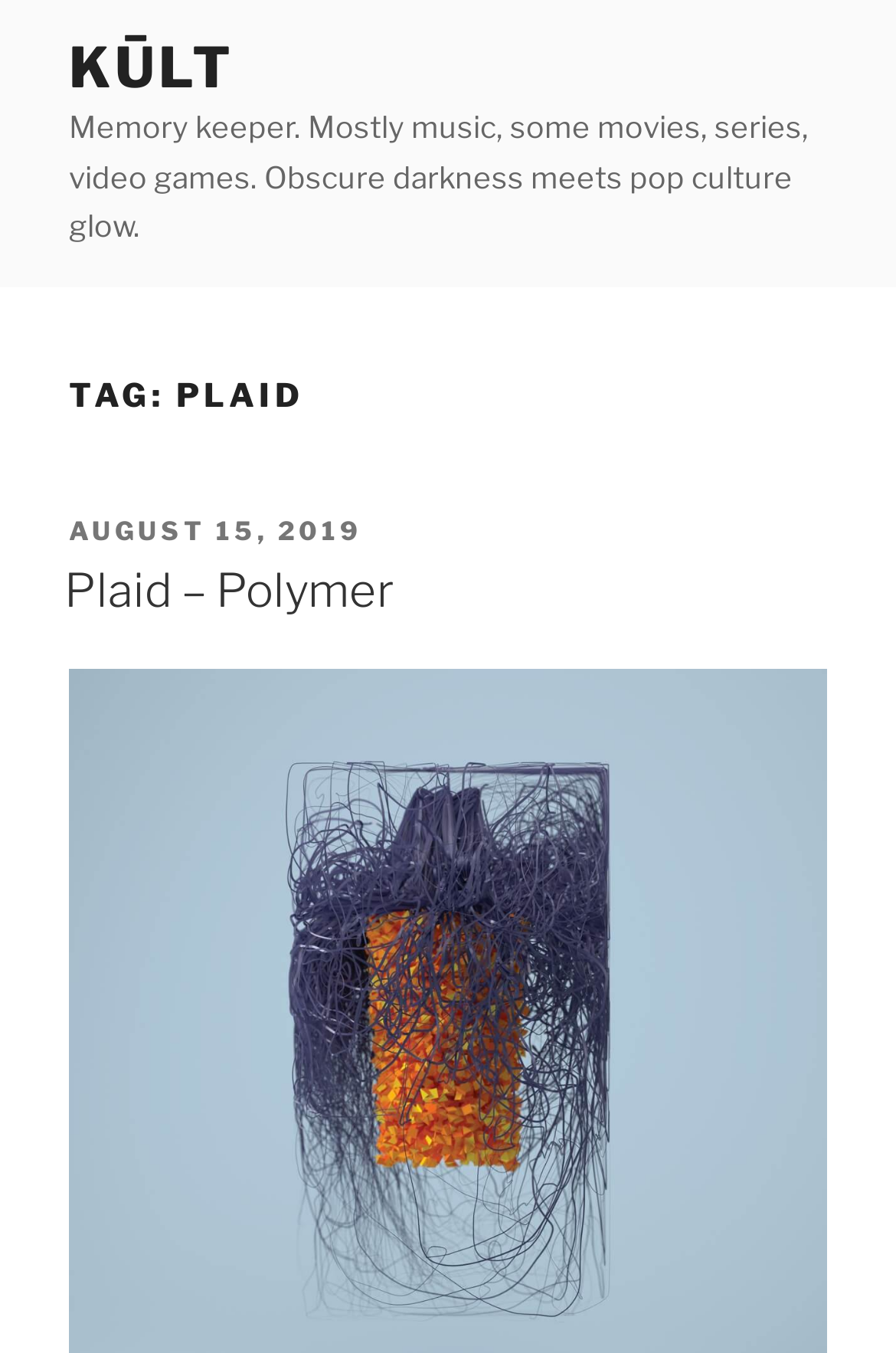What is the main theme of the memory keeper's content?
Analyze the image and deliver a detailed answer to the question.

The main theme of the memory keeper's content can be inferred from the StaticText element with the text 'Memory keeper. Mostly music, some movies, series, video games. Obscure darkness meets pop culture glow.' which suggests that the memory keeper's content is mostly about music, movies, series, and video games.